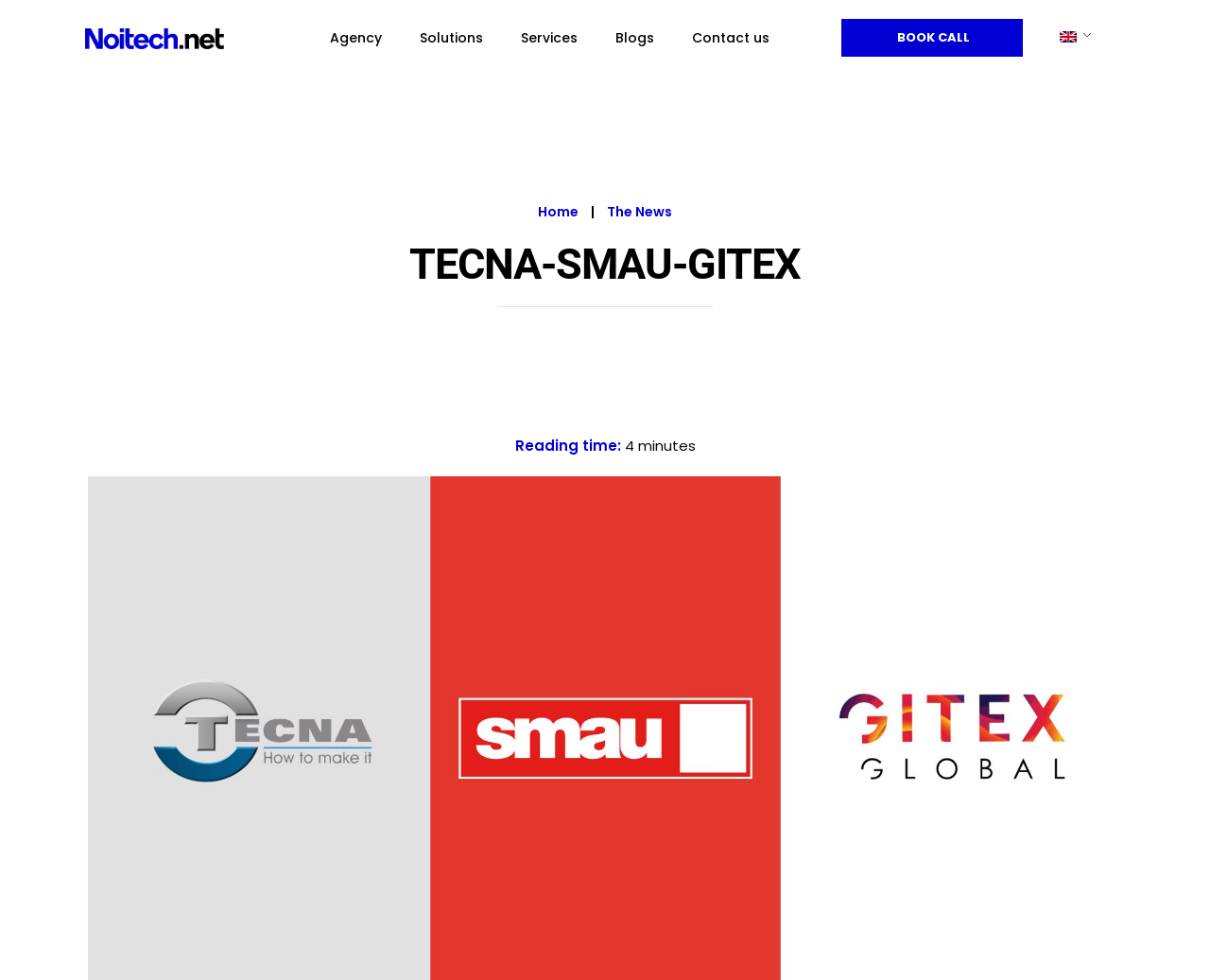Determine the bounding box coordinates of the section to be clicked to follow the instruction: "Go to Agency". The coordinates should be given as four float numbers between 0 and 1, formatted as [left, top, right, bottom].

[0.257, 0.016, 0.332, 0.061]